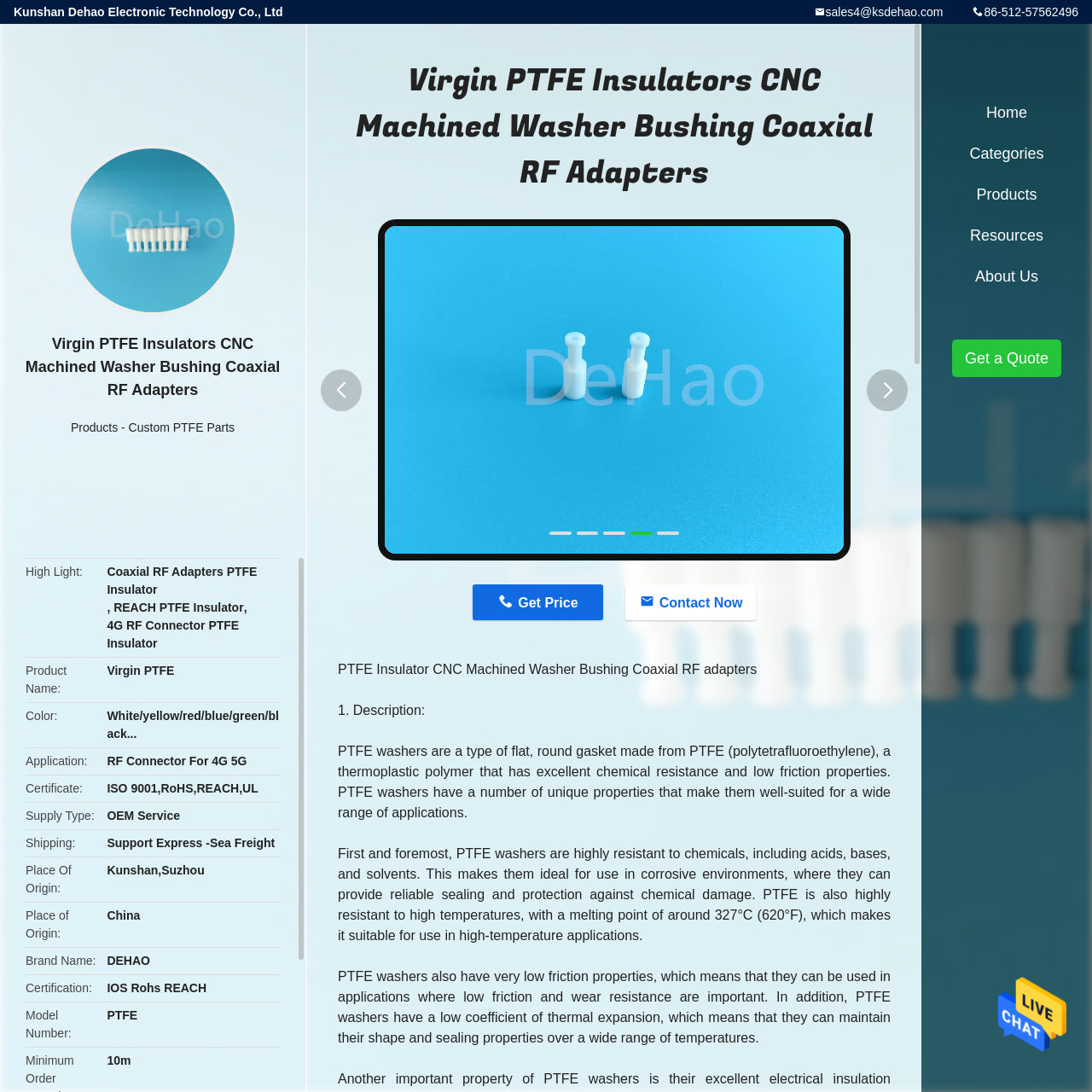Pinpoint the bounding box coordinates of the clickable area needed to execute the instruction: "Get price". The coordinates should be specified as four float numbers between 0 and 1, i.e., [left, top, right, bottom].

[0.433, 0.535, 0.553, 0.568]